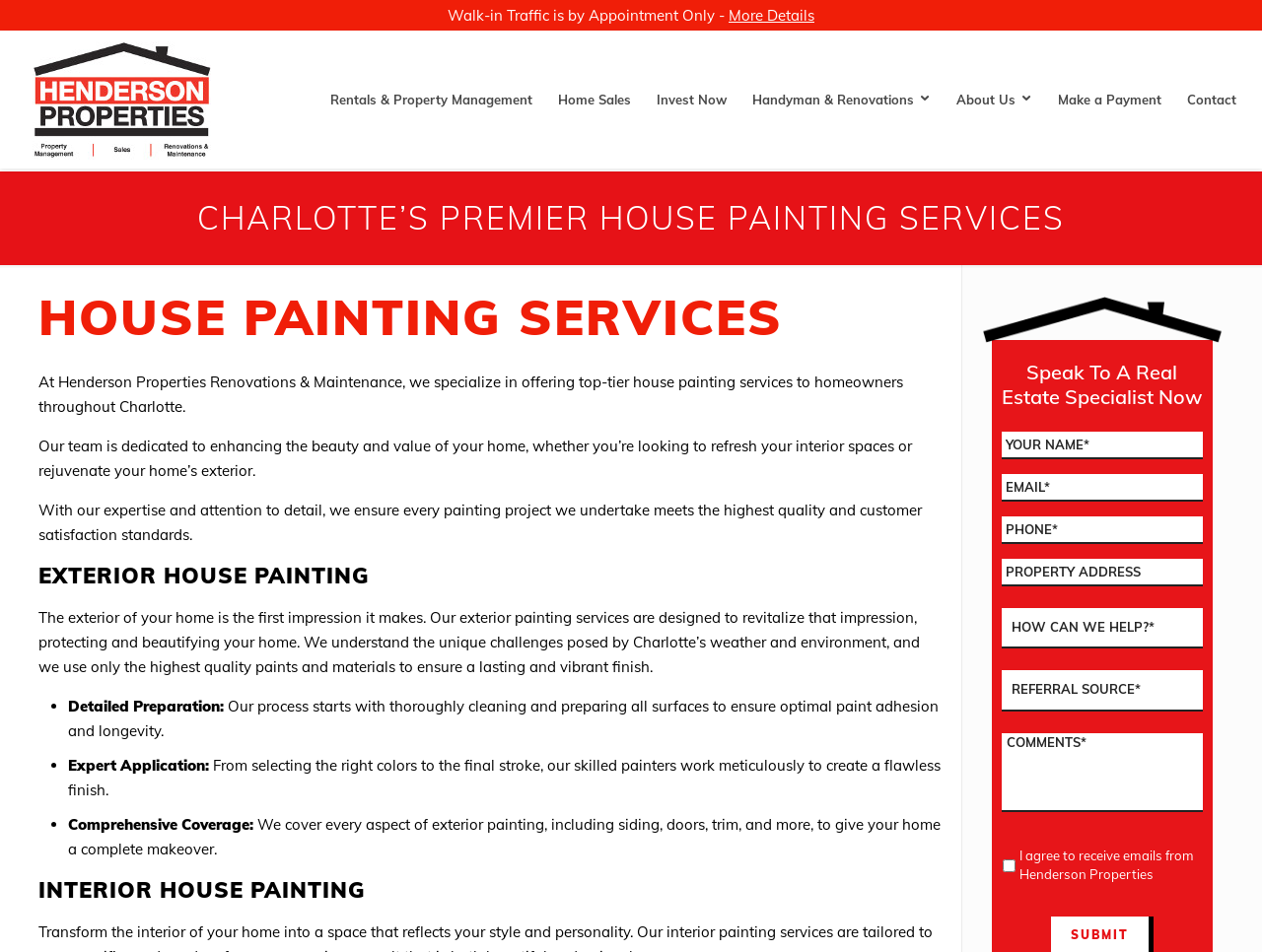Please identify the bounding box coordinates of the element's region that needs to be clicked to fulfill the following instruction: "Fill in the 'Name' field". The bounding box coordinates should consist of four float numbers between 0 and 1, i.e., [left, top, right, bottom].

[0.794, 0.453, 0.953, 0.482]